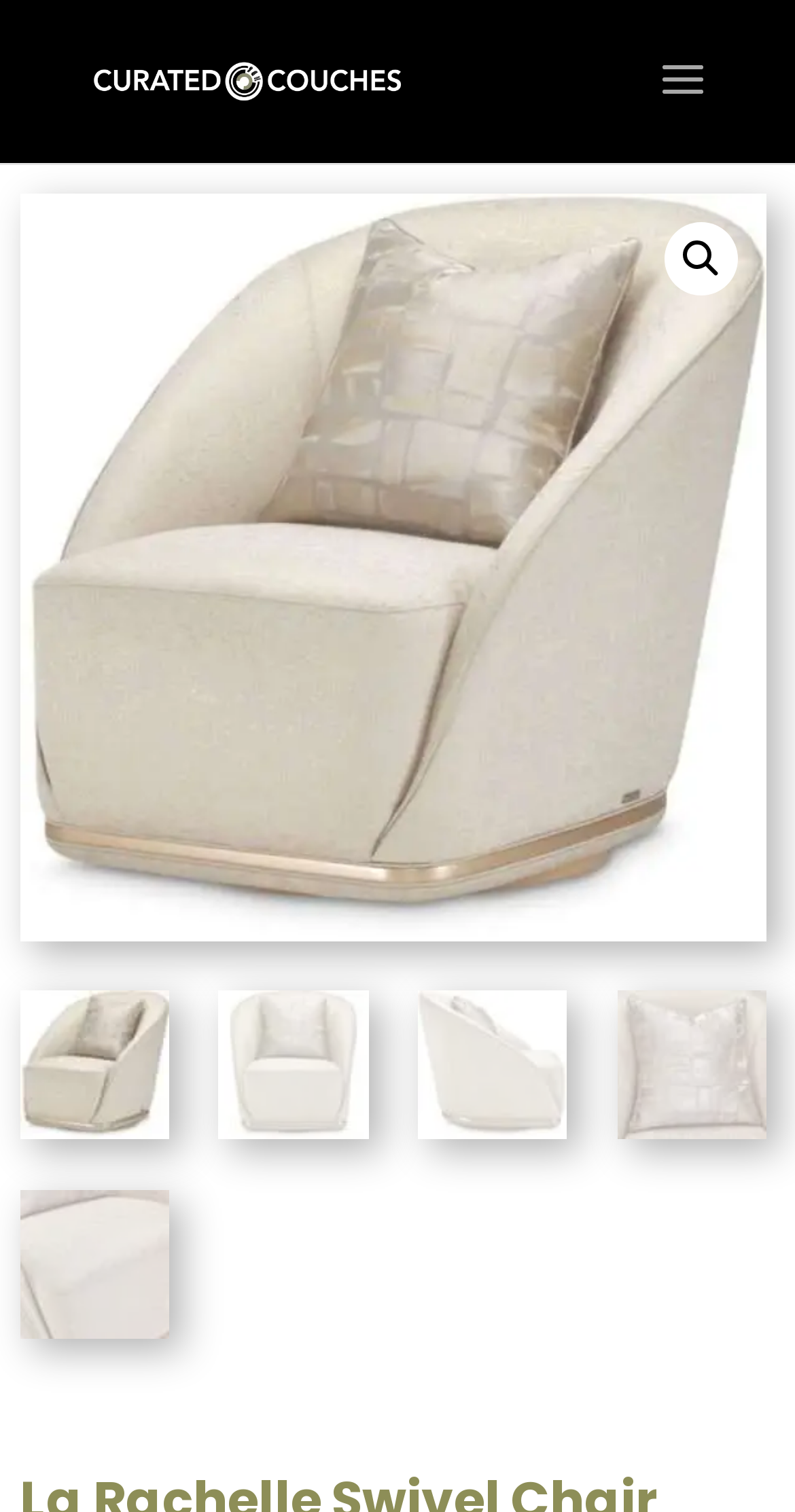Produce an elaborate caption capturing the essence of the webpage.

The webpage is about the La Rachelle Swivel Chair, featuring a unique platinum-and-gold fabric. At the top left, there is a link to "Curated Couches" accompanied by an image with the same name. This link is positioned near the top of the page, taking up about 40% of the width.

On the top right, there is a search icon, represented by a magnifying glass emoji, 🔍. This icon is relatively small and situated near the top right corner of the page.

Below the top section, there is a large image that spans almost the entire width of the page, showcasing the La Rachelle Swivel Chair. This image takes up about 50% of the page's height.

Further down, there are four smaller images arranged horizontally, each taking up about 20% of the page's width. These images are positioned near the bottom of the page and are likely showcasing different views or features of the chair.

Additionally, there is another image located at the bottom left of the page, which appears to be a smaller version of the main image.